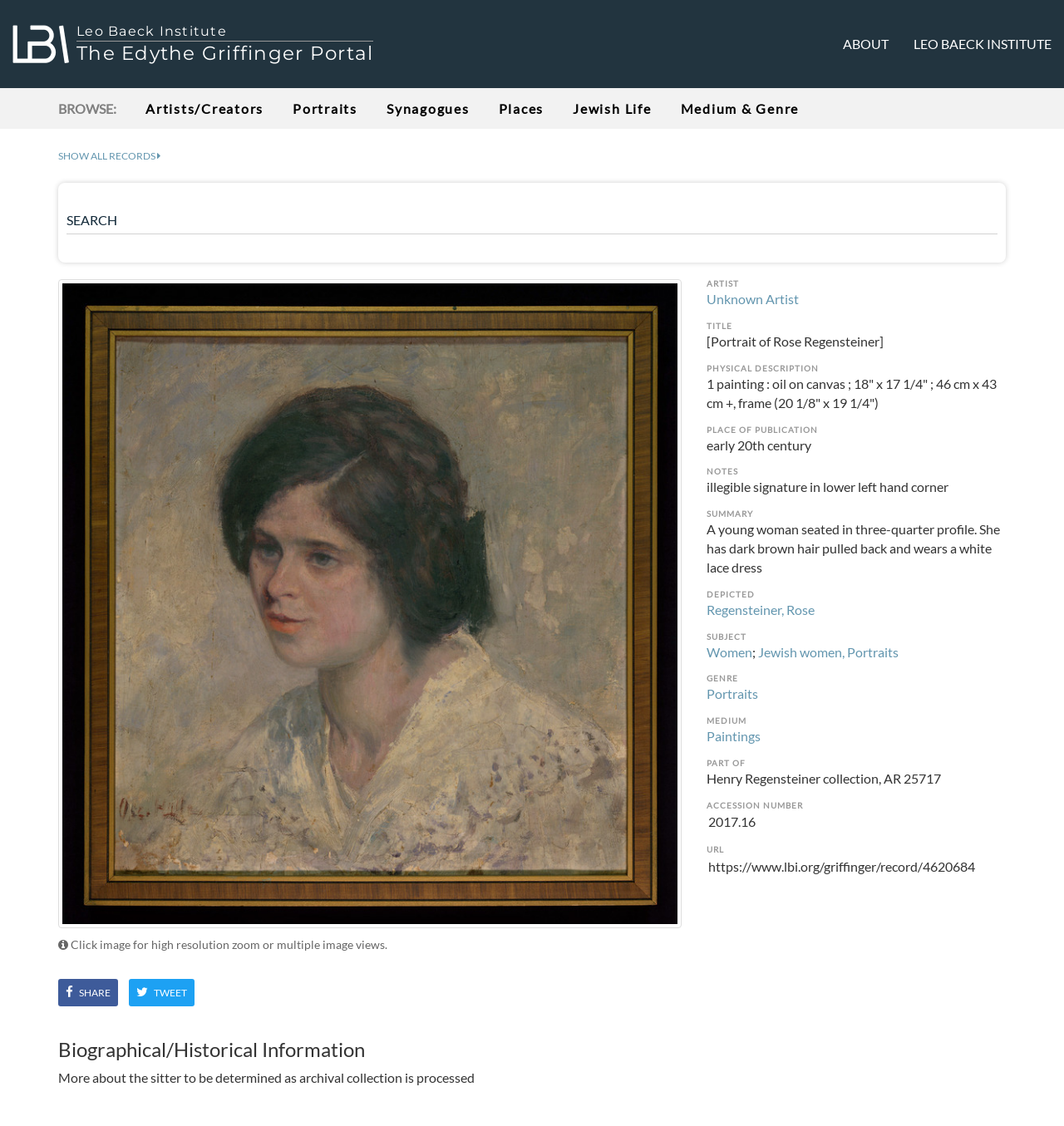Using the element description: "About", determine the bounding box coordinates for the specified UI element. The coordinates should be four float numbers between 0 and 1, [left, top, right, bottom].

[0.792, 0.022, 0.835, 0.056]